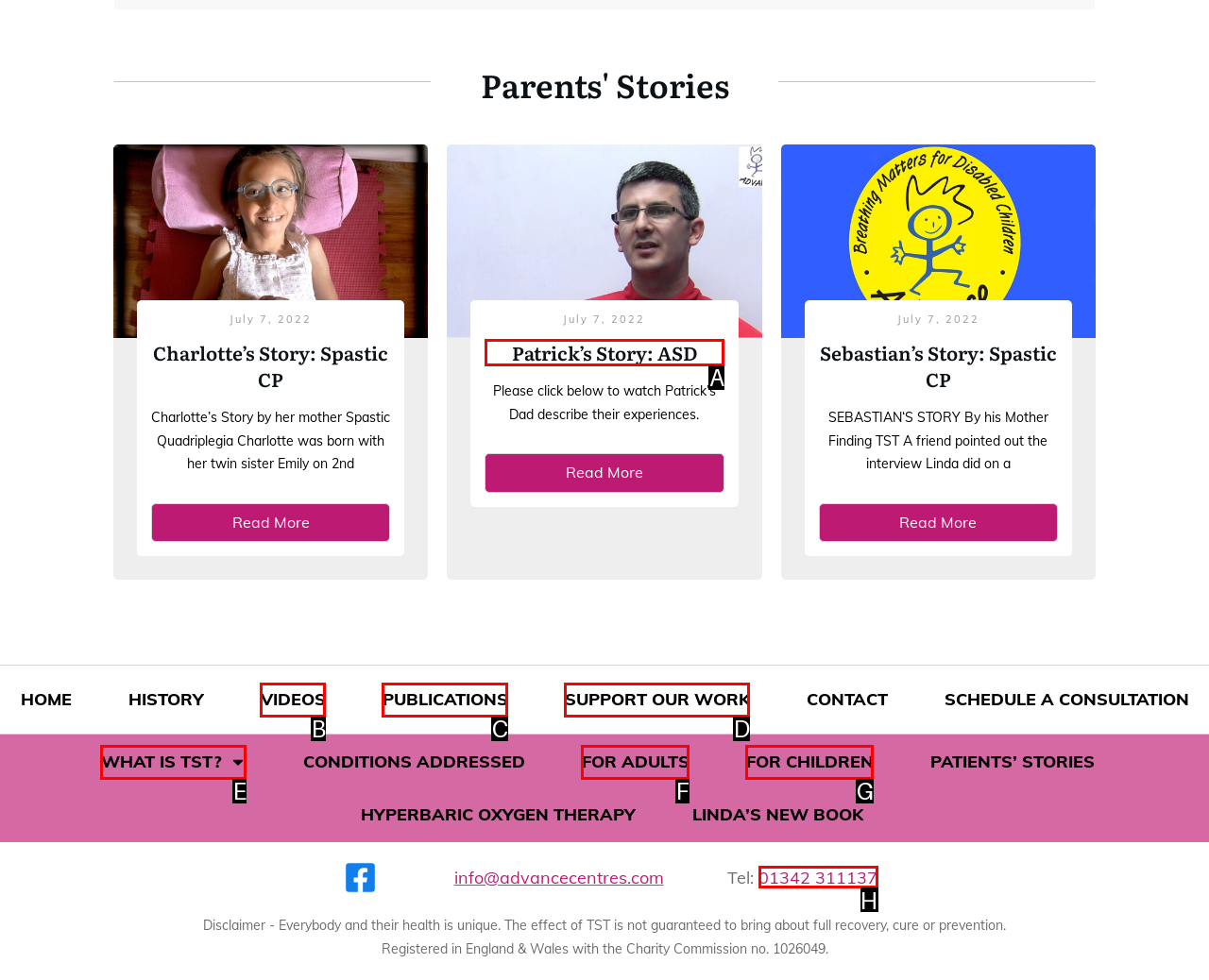Select the letter of the option that should be clicked to achieve the specified task: Read Patrick’s Story. Respond with just the letter.

A